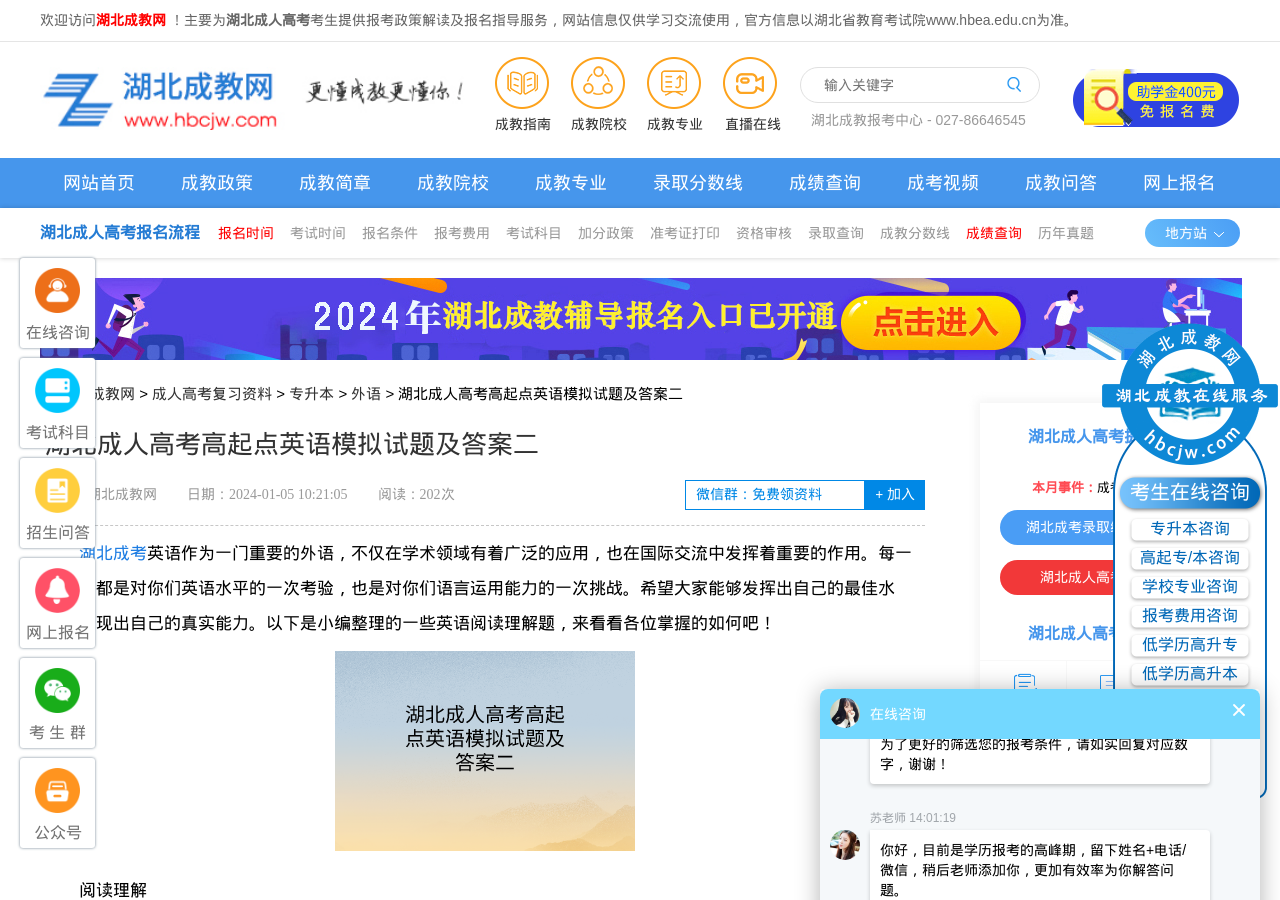Locate the bounding box for the described UI element: "报考条件". Ensure the coordinates are four float numbers between 0 and 1, formatted as [left, top, right, bottom].

[0.834, 0.734, 0.901, 0.823]